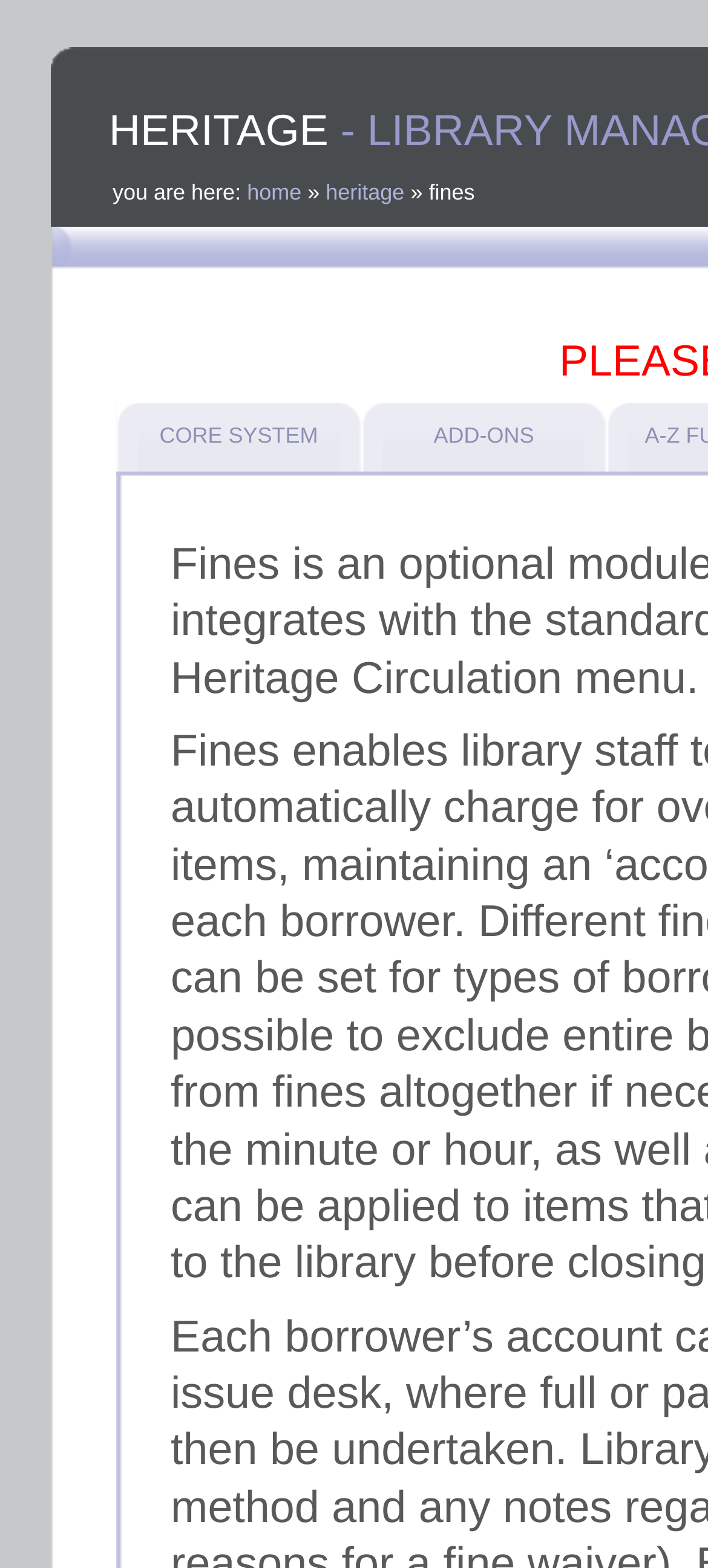Give a detailed explanation of the elements present on the webpage.

The webpage is titled "Fines | Heritage Cirqa Resource Management" and appears to be a module integration page. At the top, there is a navigation path indicated by "you are here:" followed by a series of links, including "home", "heritage", and "fines", which are separated by arrow symbols. 

Below this navigation path, there are two prominent links, "CORE SYSTEM" and "ADD-ONS", positioned side by side, with the former located on the left and the latter on the right.